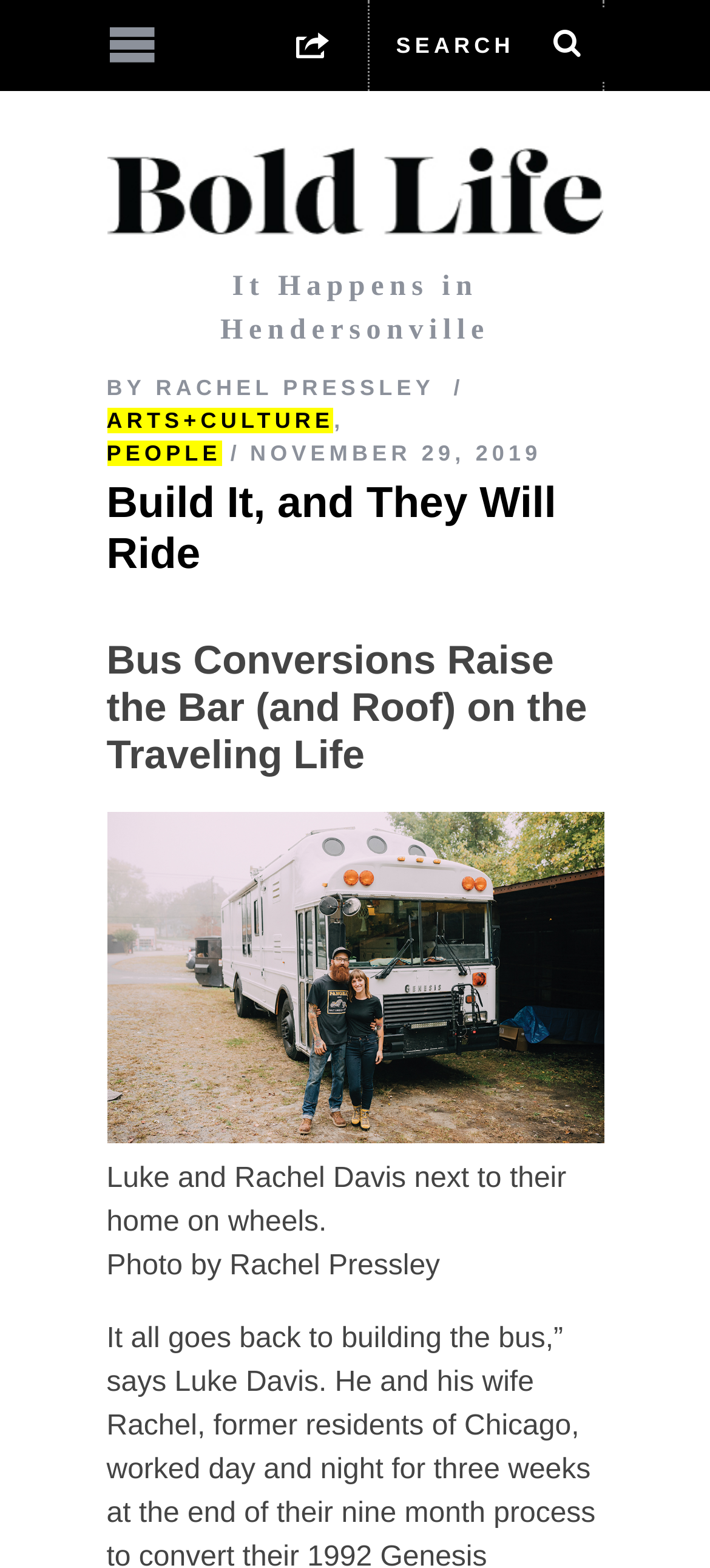When was the article published? Refer to the image and provide a one-word or short phrase answer.

NOVEMBER 29, 2019